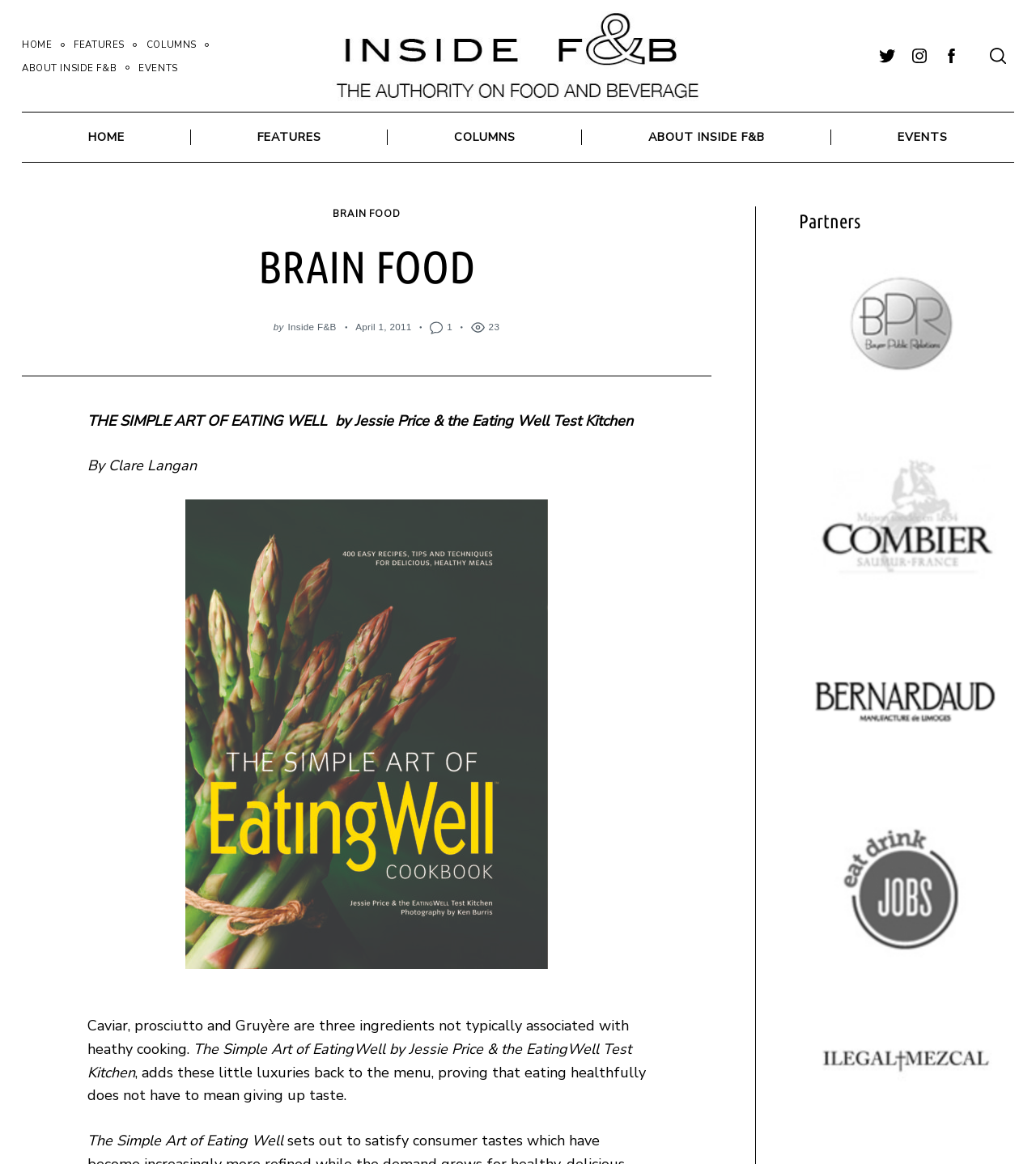Provide a comprehensive description of the webpage.

The webpage is titled "BRAIN FOOD | Inside F&B" and has a prominent header section at the top with a logo and navigation menus. The logo, "Inside F&B", is displayed prominently in the top-left corner, accompanied by a navigation menu with links to "HOME", "FEATURES", "COLUMNS", and other sections.

Below the header section, there is a large banner with a heading "BRAIN FOOD" and a subheading "THE SIMPLE ART OF EATING WELL by Jessie Price & the Eating Well Test Kitchen By Clare Langan". The banner also features an image and some text describing the article.

The main content area is divided into two columns. The left column contains a list of links to various articles and sections, including "Brain Food", "Don't Miss", "Eat Here Now", and others. The right column contains the main article content, which includes a title, author information, and a brief summary of the article. The article text is divided into paragraphs and includes some images and links.

At the bottom of the page, there is a section titled "Partners" with a list of logos and links to partner websites. There is also a search bar and a "Back to top" link.

Throughout the page, there are various navigation menus and links to other sections and articles, making it easy to explore the website.